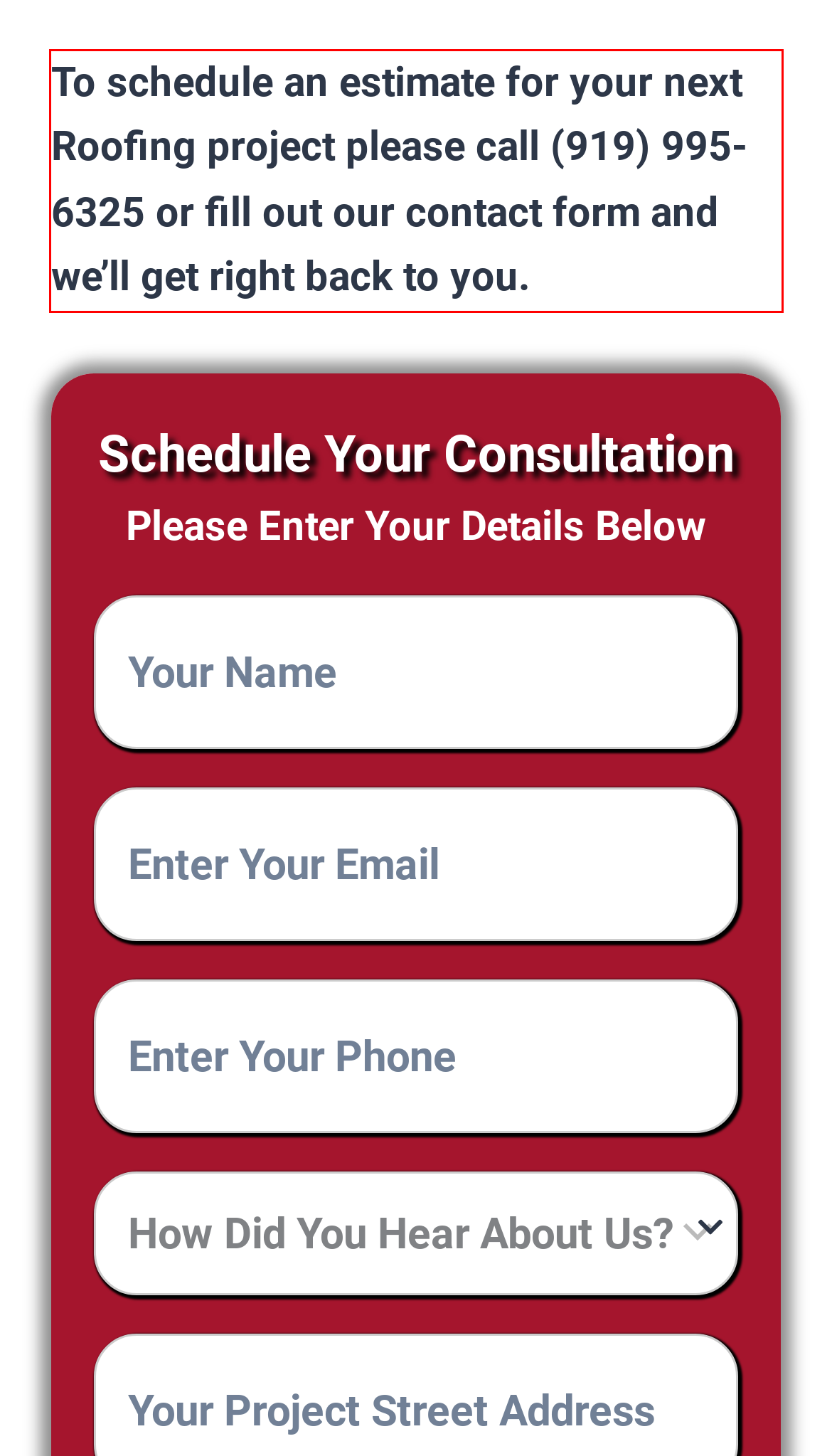Given a webpage screenshot, locate the red bounding box and extract the text content found inside it.

To schedule an estimate for your next Roofing project please call (919) 995-6325 or fill out our contact form and we’ll get right back to you.